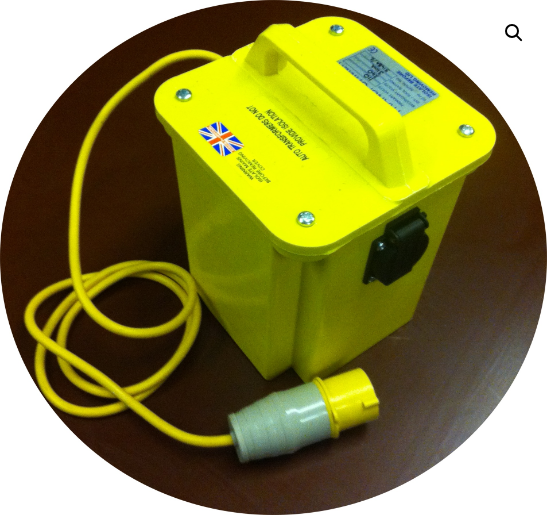What is the purpose of the spring-loaded flap?
Please give a detailed and elaborate explanation in response to the question.

The spring-loaded flap is protecting the 240V domestic socket, and its purpose is to prevent dirt and splashes from entering the socket, ensuring safe and reliable operation.